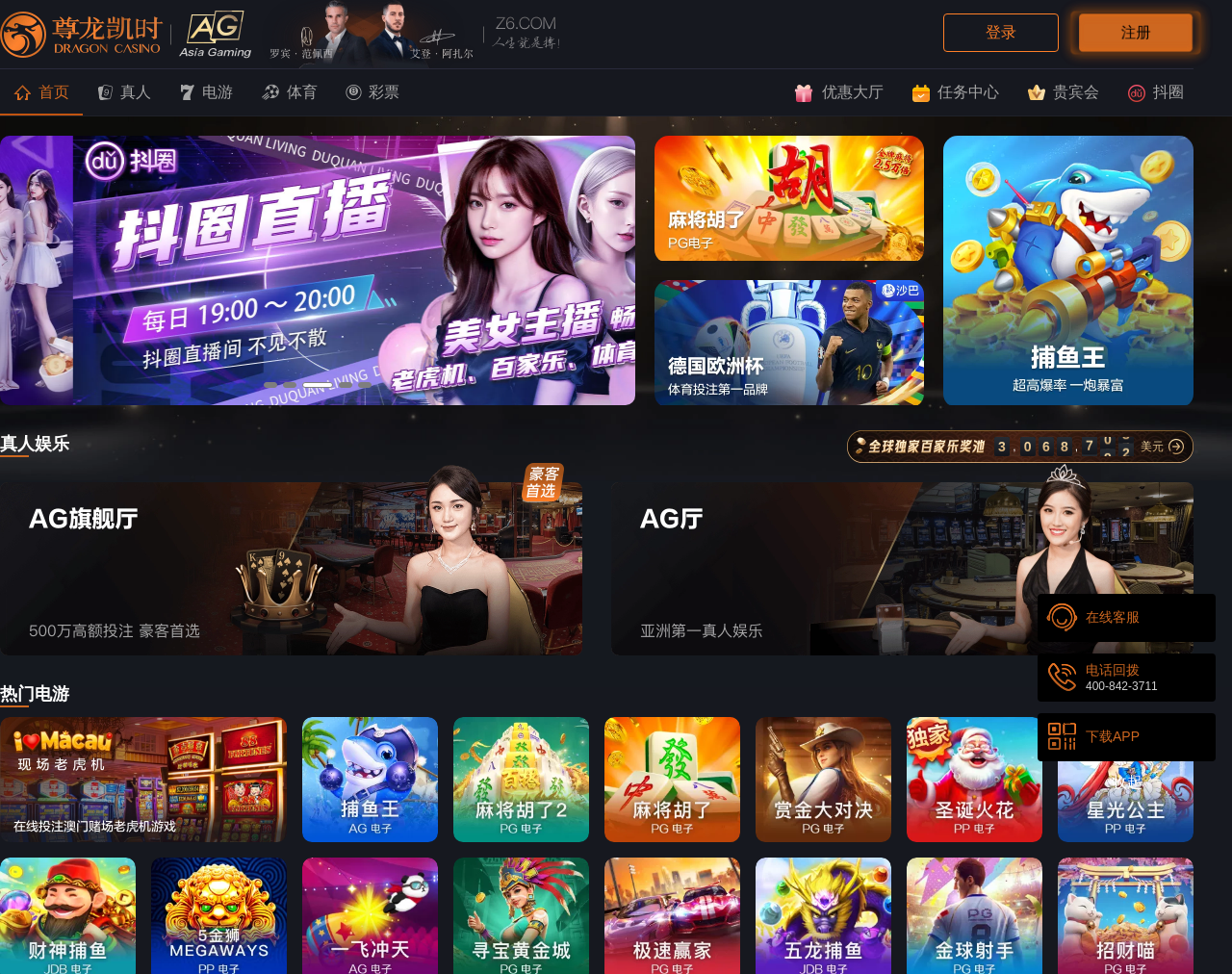Can you identify the bounding box coordinates of the clickable region needed to carry out this instruction: 'View news'? The coordinates should be four float numbers within the range of 0 to 1, stated as [left, top, right, bottom].

[0.452, 0.155, 0.547, 0.191]